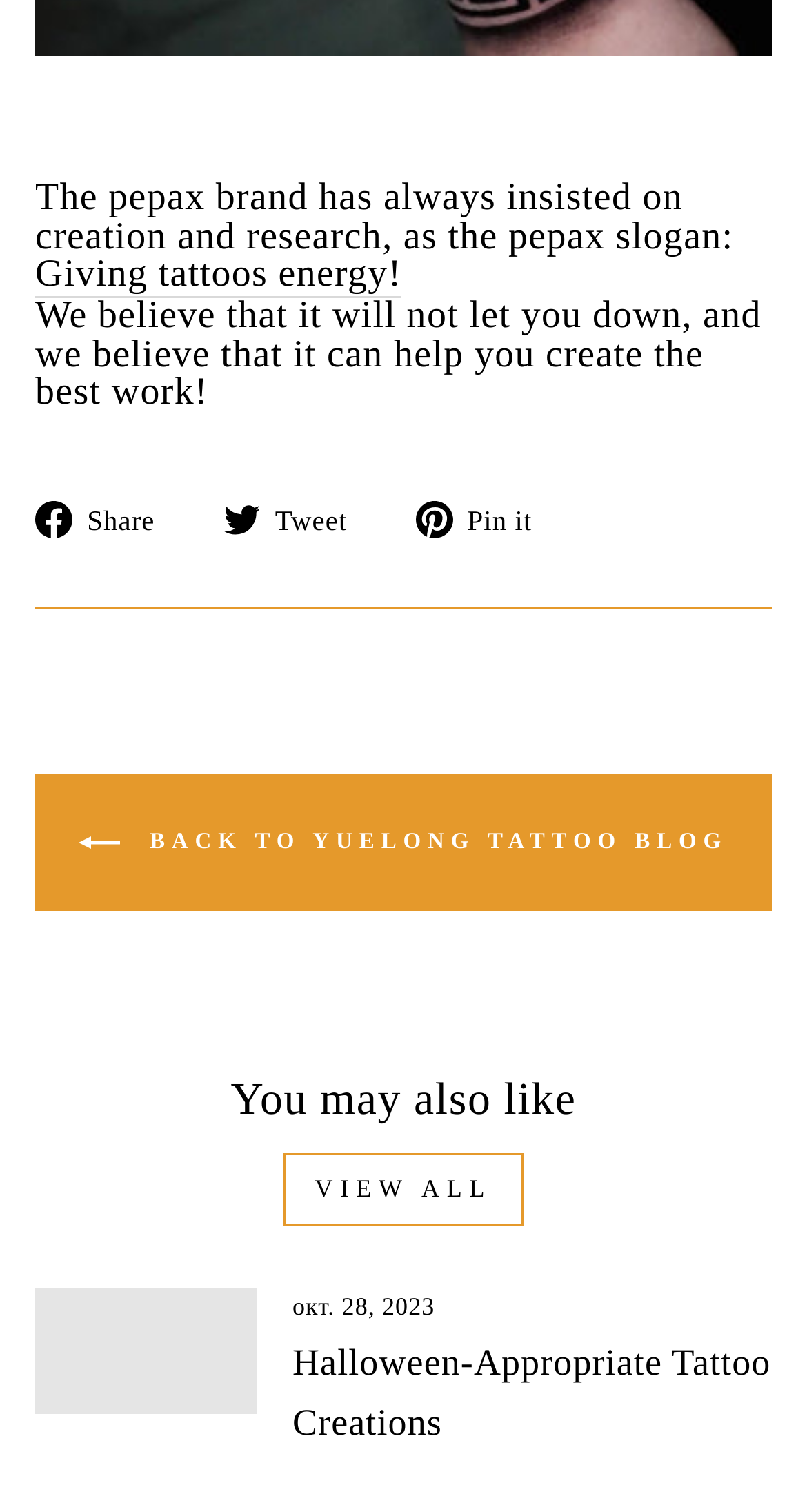Determine the coordinates of the bounding box for the clickable area needed to execute this instruction: "Share on Facebook".

[0.044, 0.328, 0.23, 0.361]